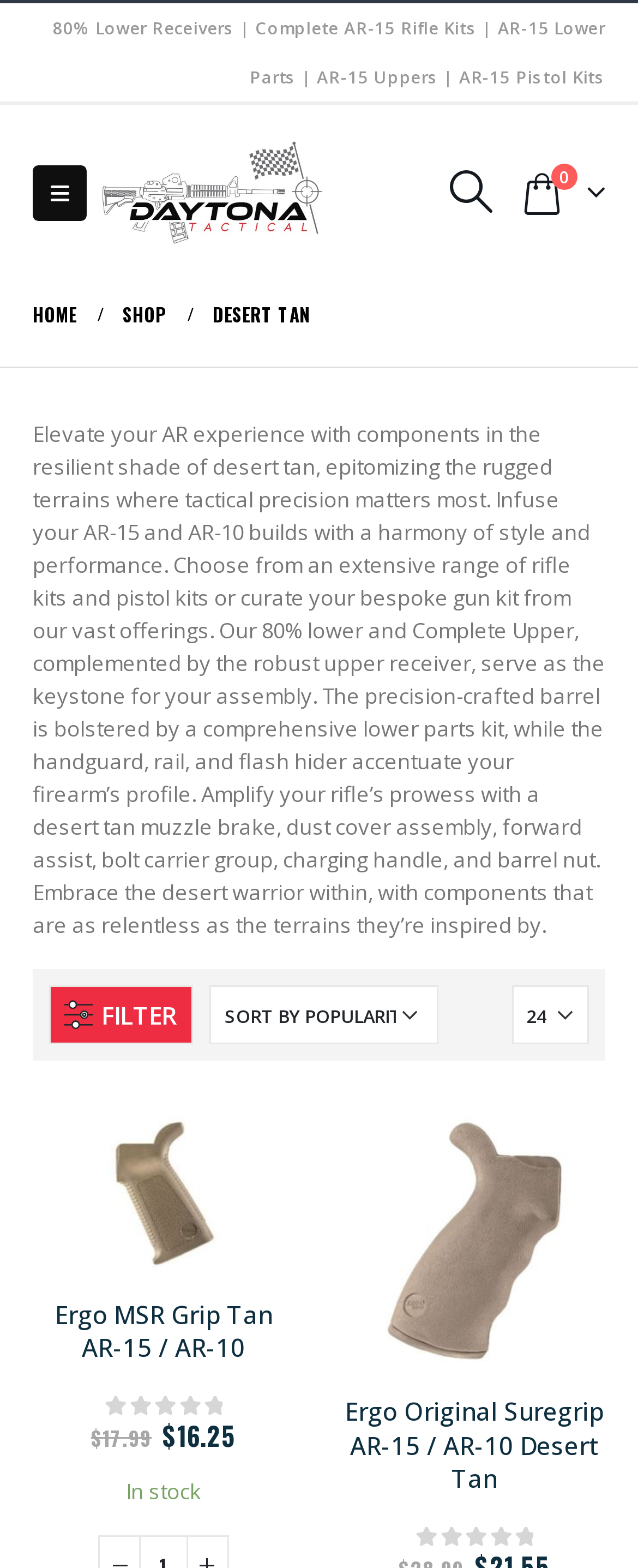Determine the bounding box coordinates of the region I should click to achieve the following instruction: "View product details of 'Ergo MSR Grip Tan AR-15 / AR-10'". Ensure the bounding box coordinates are four float numbers between 0 and 1, i.e., [left, top, right, bottom].

[0.051, 0.708, 0.462, 0.813]